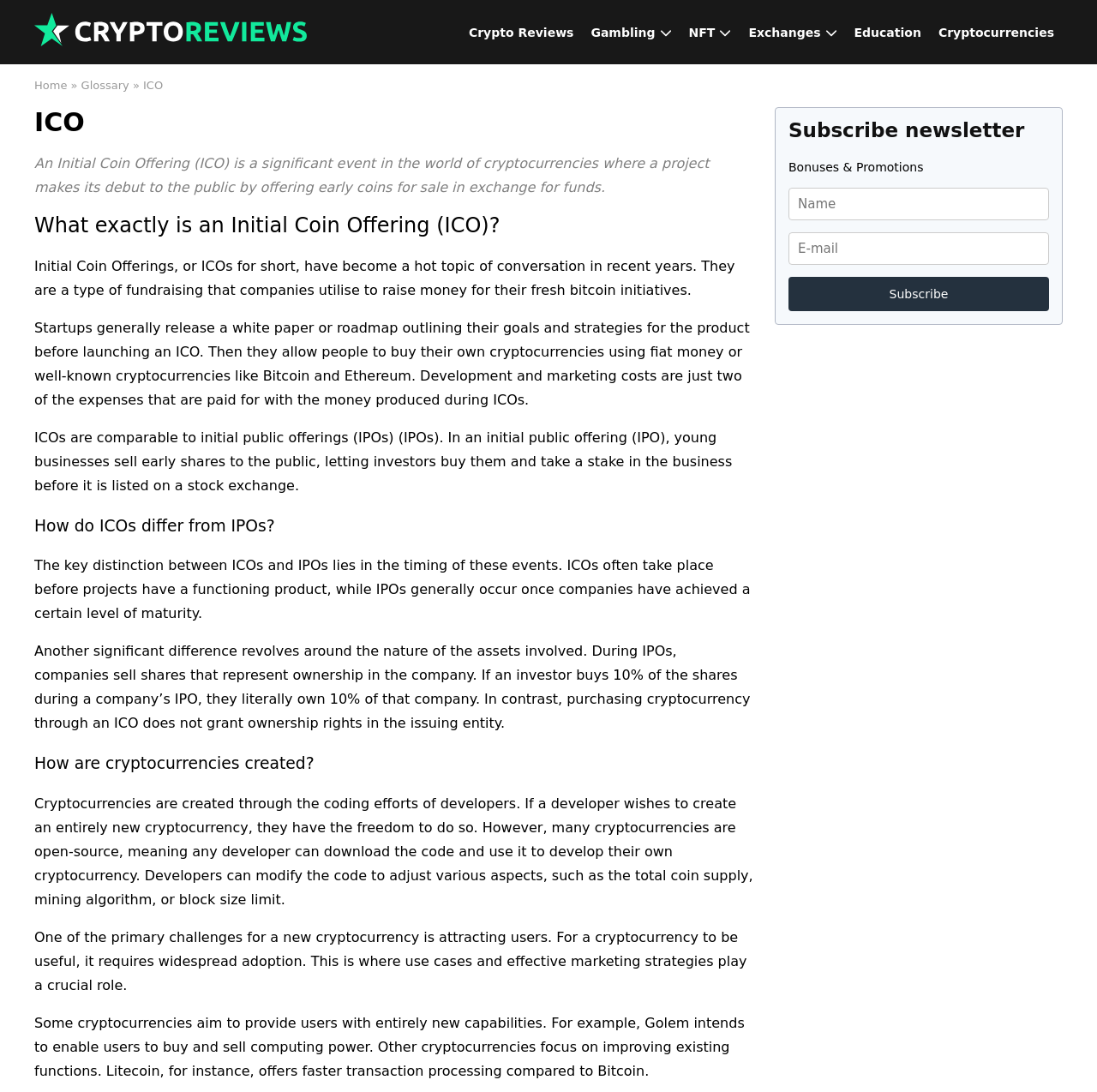What is the main topic of this webpage?
Using the information from the image, provide a comprehensive answer to the question.

The main topic of this webpage is ICO, which is evident from the heading 'ICO' and the detailed explanation of what an Initial Coin Offering is, how it differs from IPOs, and how cryptocurrencies are created.